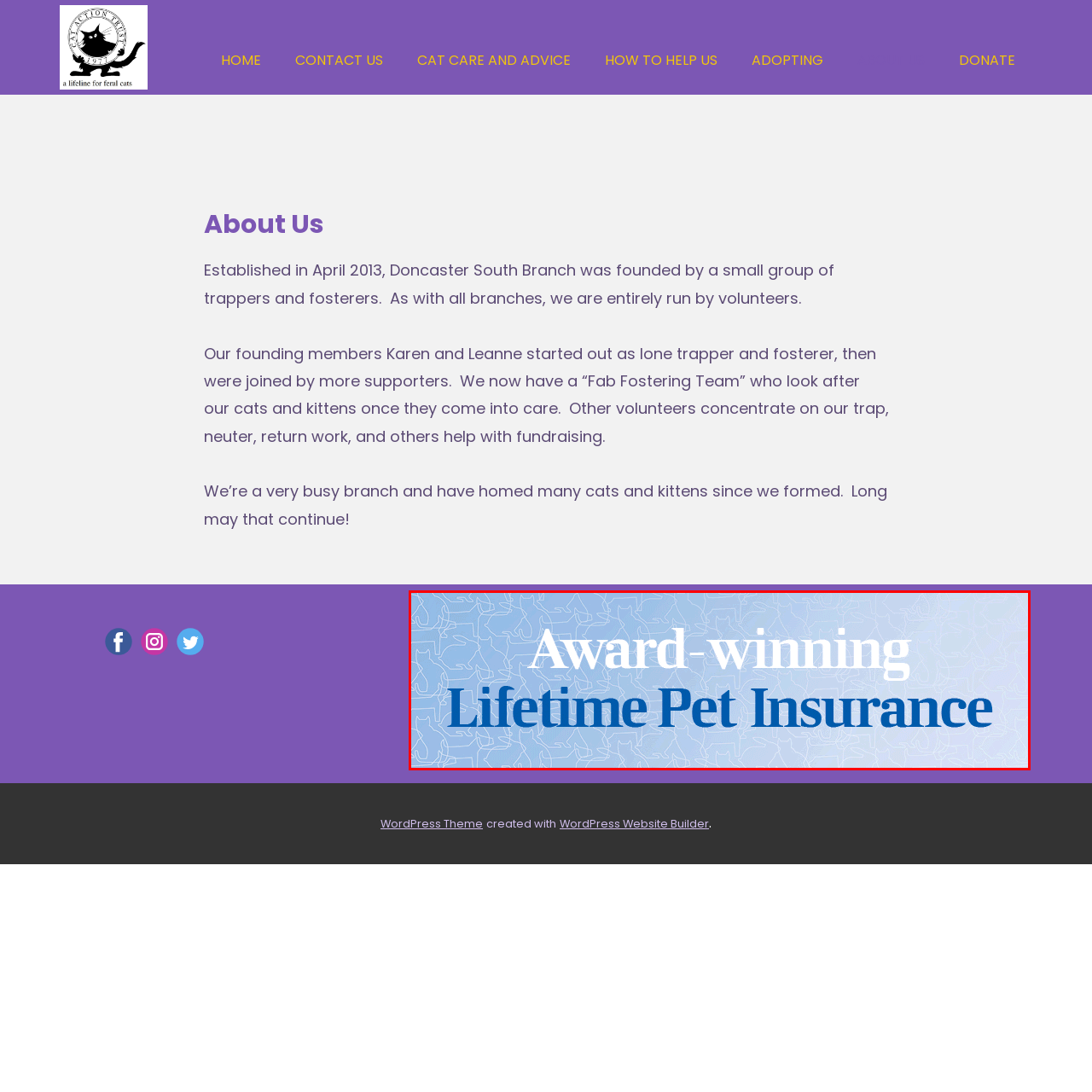What is emphasized by the bold, deep blue lettering?
Examine the image outlined by the red bounding box and answer the question with as much detail as possible.

The caption explains that 'Lifetime Pet Insurance' is presented in bold, deep blue lettering, which effectively emphasizes the key message of support and care for pets throughout their lives, drawing attention to the core benefit of the insurance service.